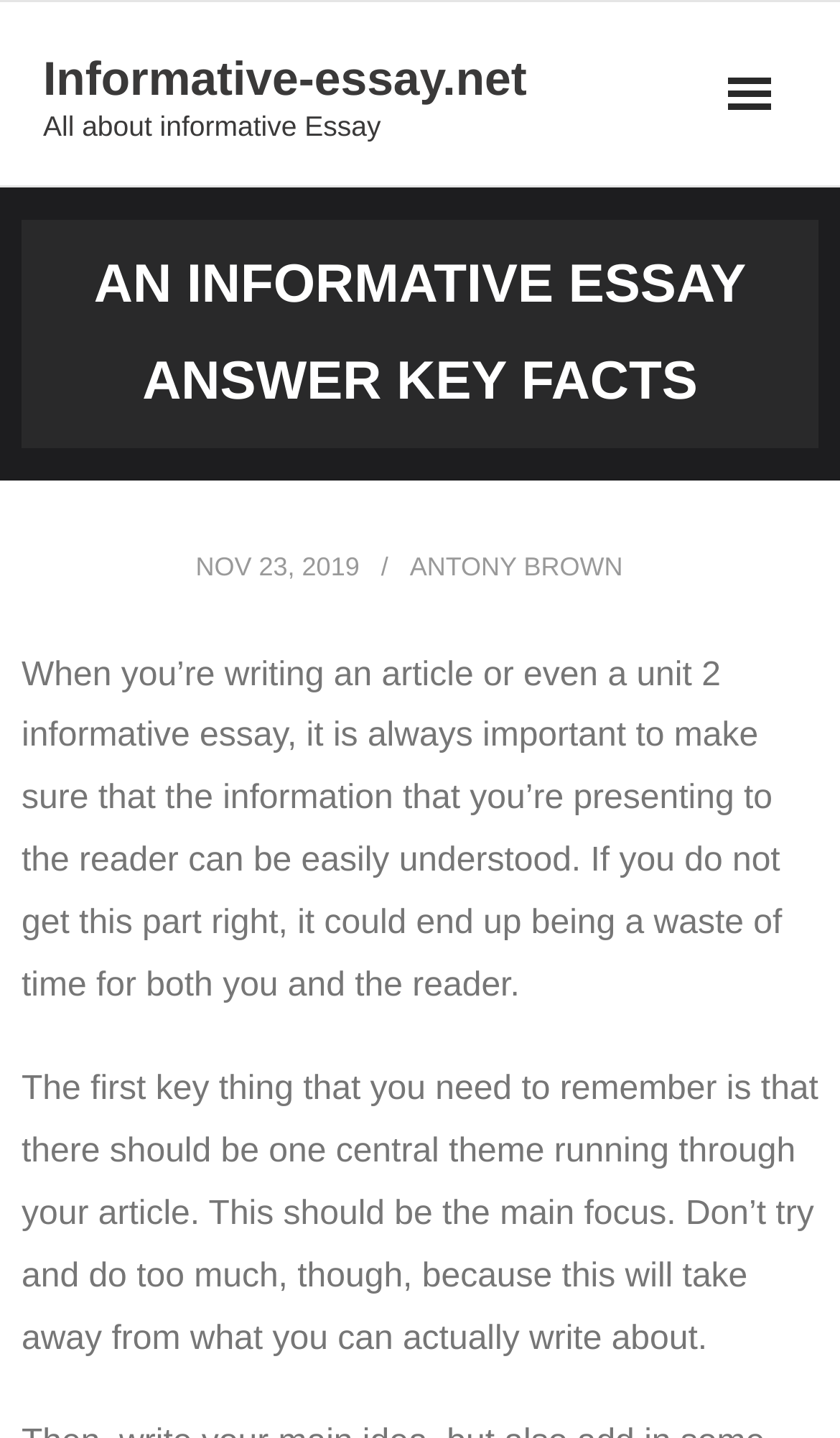What is the main focus of an informative essay?
Based on the image, provide your answer in one word or phrase.

One central theme